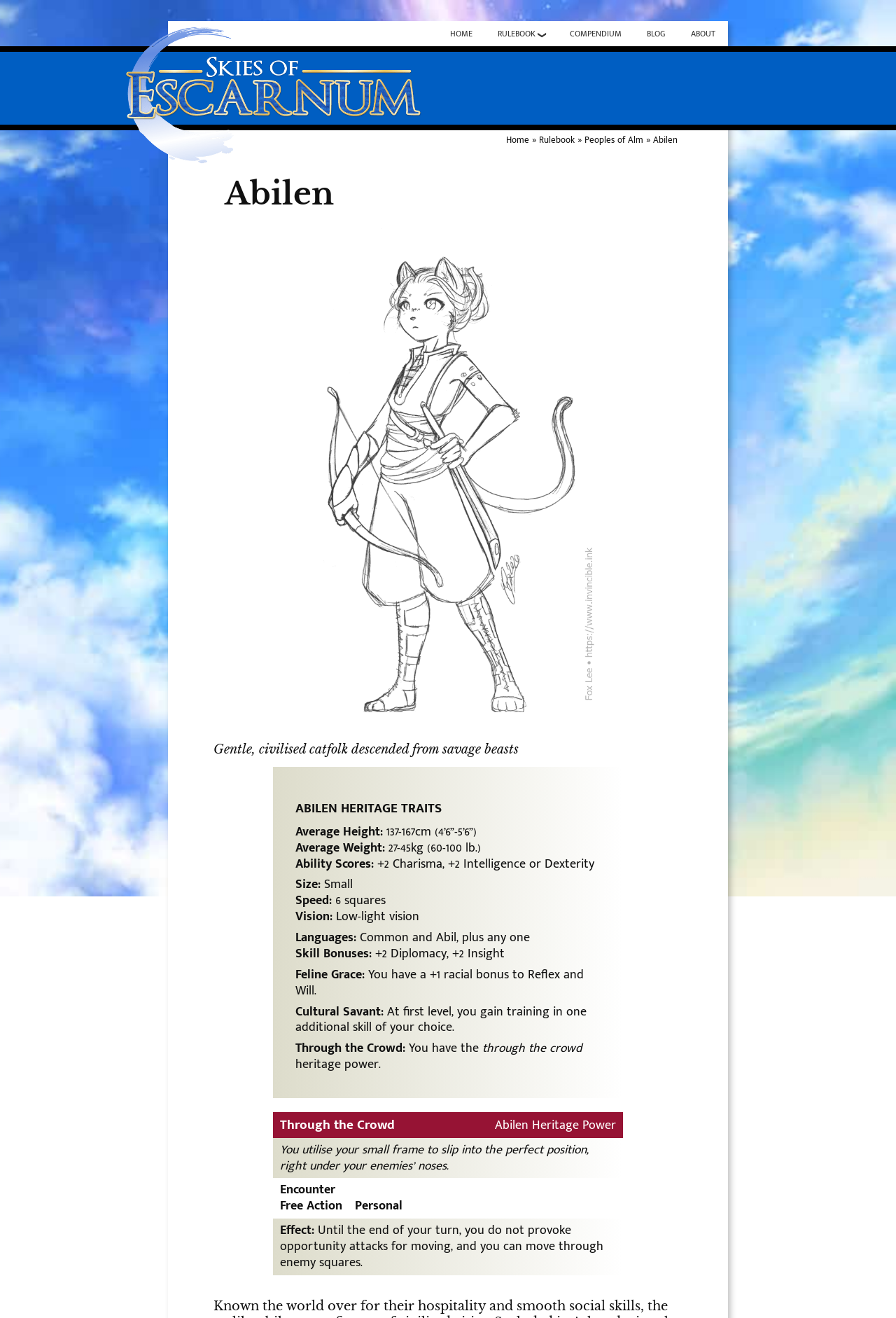What is the type of vision that Abilens have?
Look at the image and provide a short answer using one word or a phrase.

Low-light vision